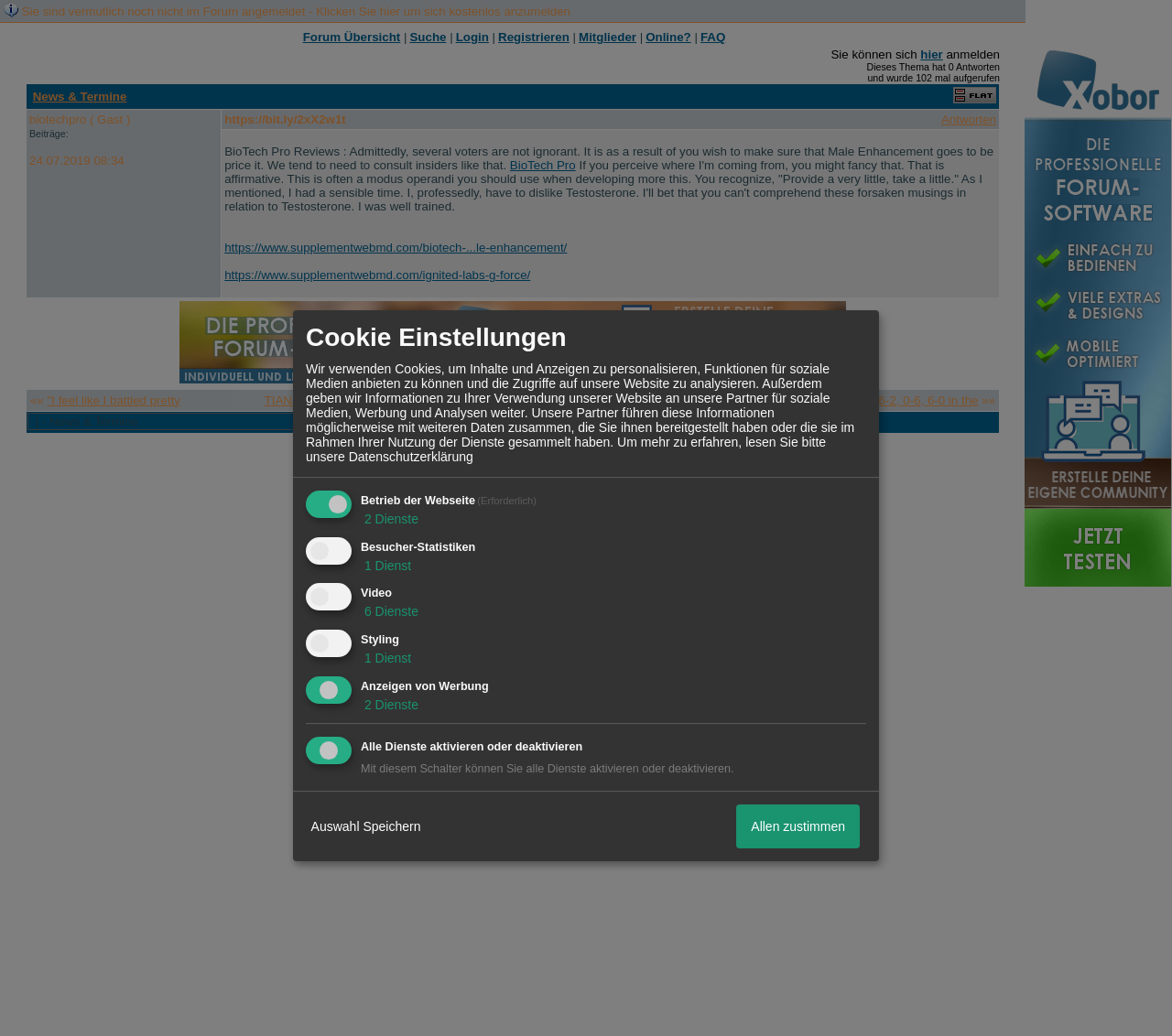Could you find the bounding box coordinates of the clickable area to complete this instruction: "Read about The No.2 Feline Detective Agency"?

None